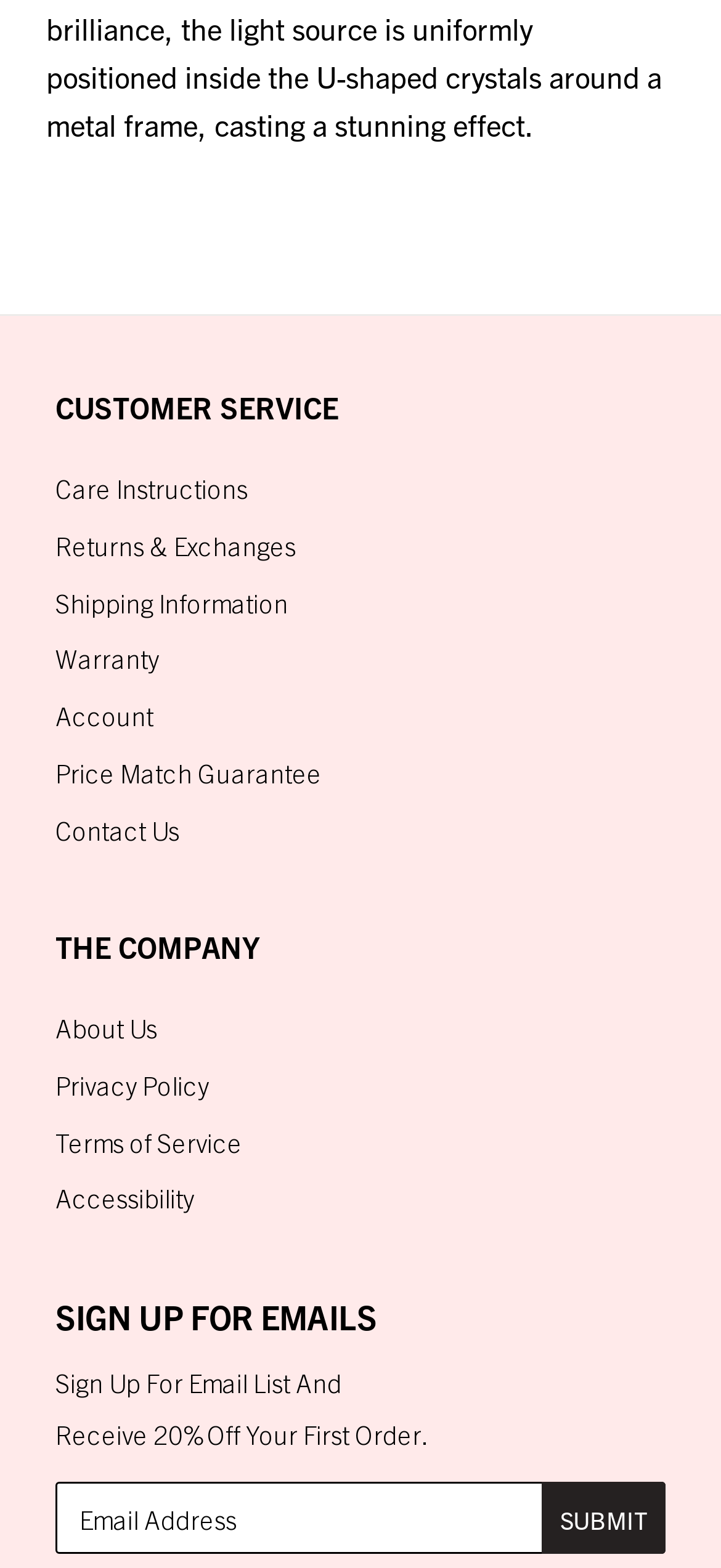What is the purpose of the textbox?
Refer to the image and provide a detailed answer to the question.

The purpose of the textbox is to input an 'Email Address' which is required to sign up for email list and receive 20% off the first order. The textbox is located at the bottom of the webpage, with a bounding box of [0.077, 0.946, 0.923, 0.991].